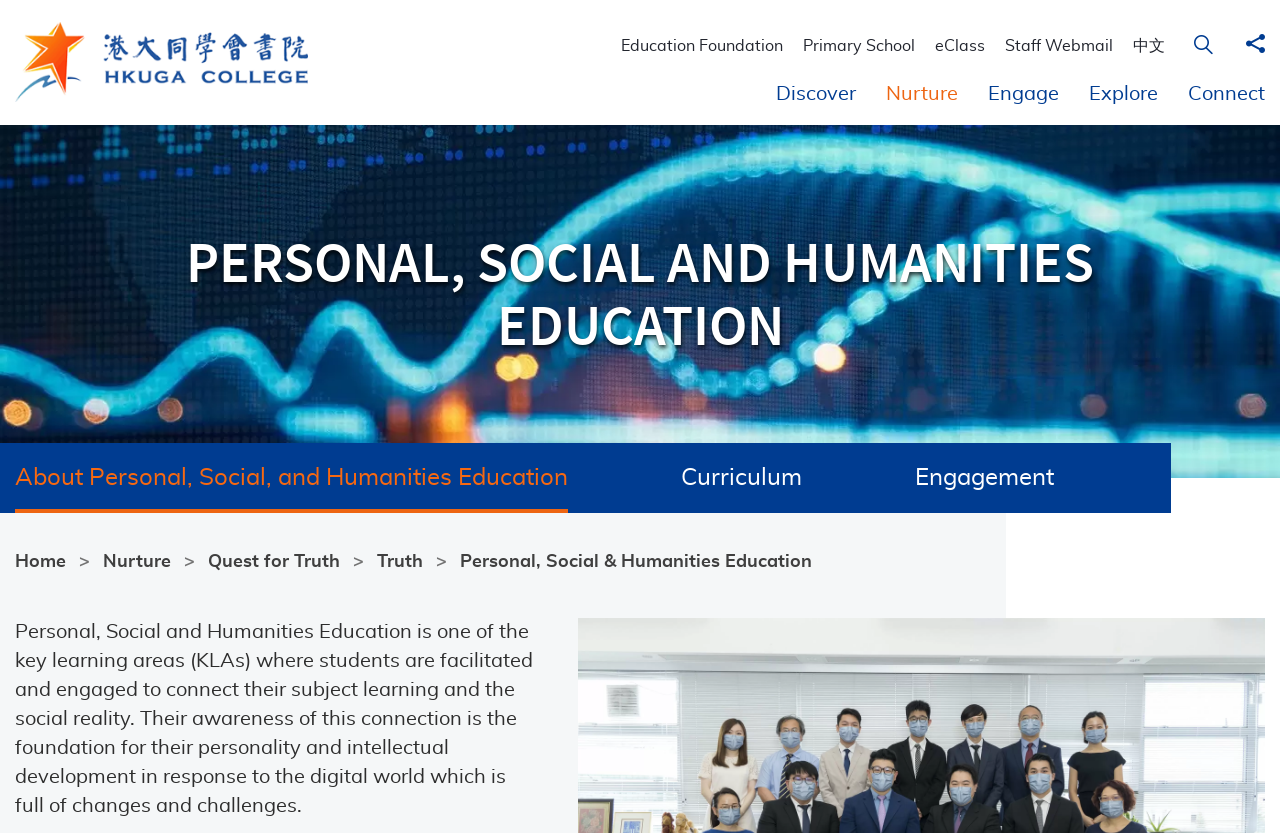How many links are there in the top navigation menu?
Respond to the question with a well-detailed and thorough answer.

The top navigation menu can be found at the top of the webpage, below the logo. There are six links in this menu: 'Education Foundation', 'Primary School', 'eClass', 'Staff Webmail', '中文', and 'Open Search Box on Desktop'.